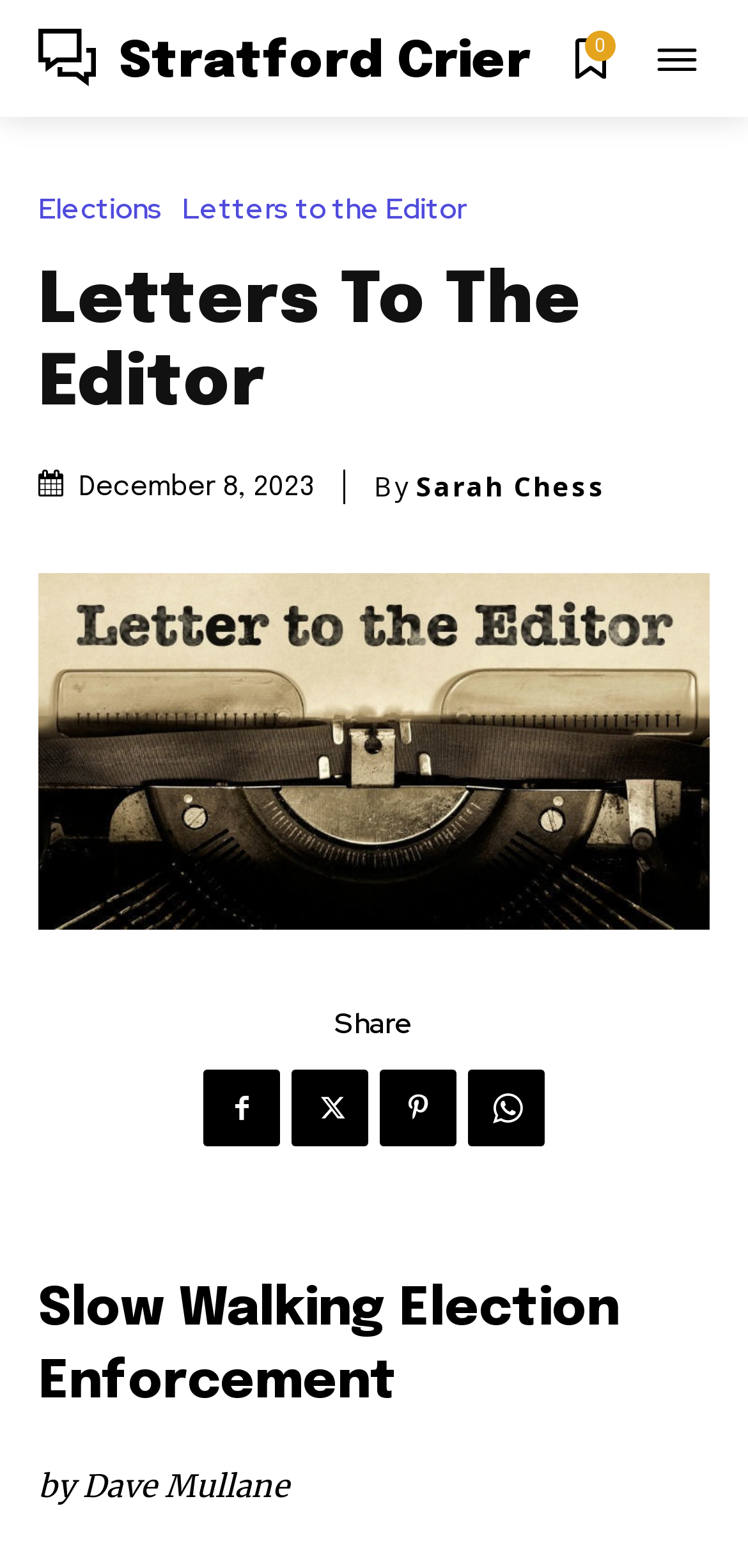Please find the bounding box coordinates for the clickable element needed to perform this instruction: "Share the article on social media".

[0.447, 0.641, 0.553, 0.665]